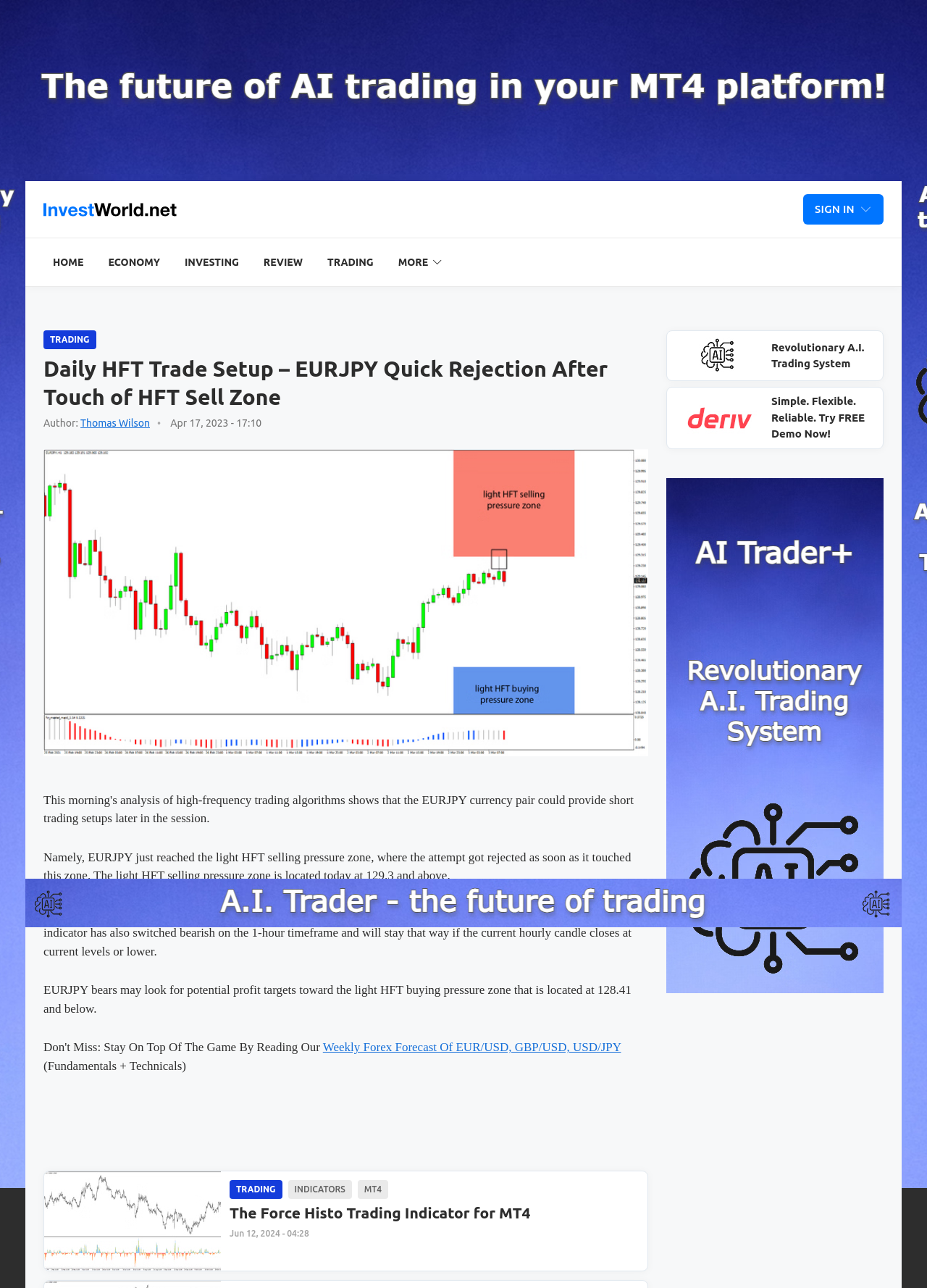Determine the primary headline of the webpage.

Daily HFT Trade Setup – EURJPY Quick Rejection After Touch of HFT Sell Zone